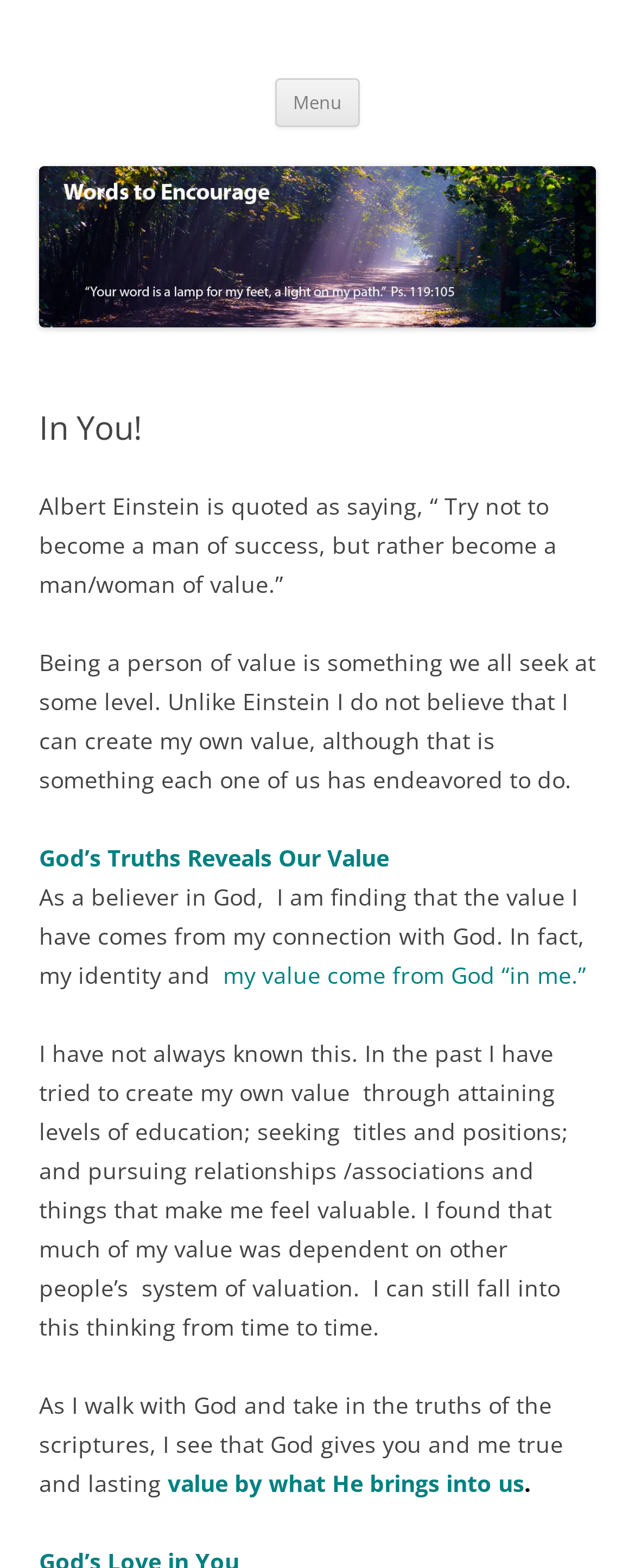Please provide the bounding box coordinate of the region that matches the element description: parent_node: Words To Encourage. Coordinates should be in the format (top-left x, top-left y, bottom-right x, bottom-right y) and all values should be between 0 and 1.

[0.062, 0.194, 0.938, 0.213]